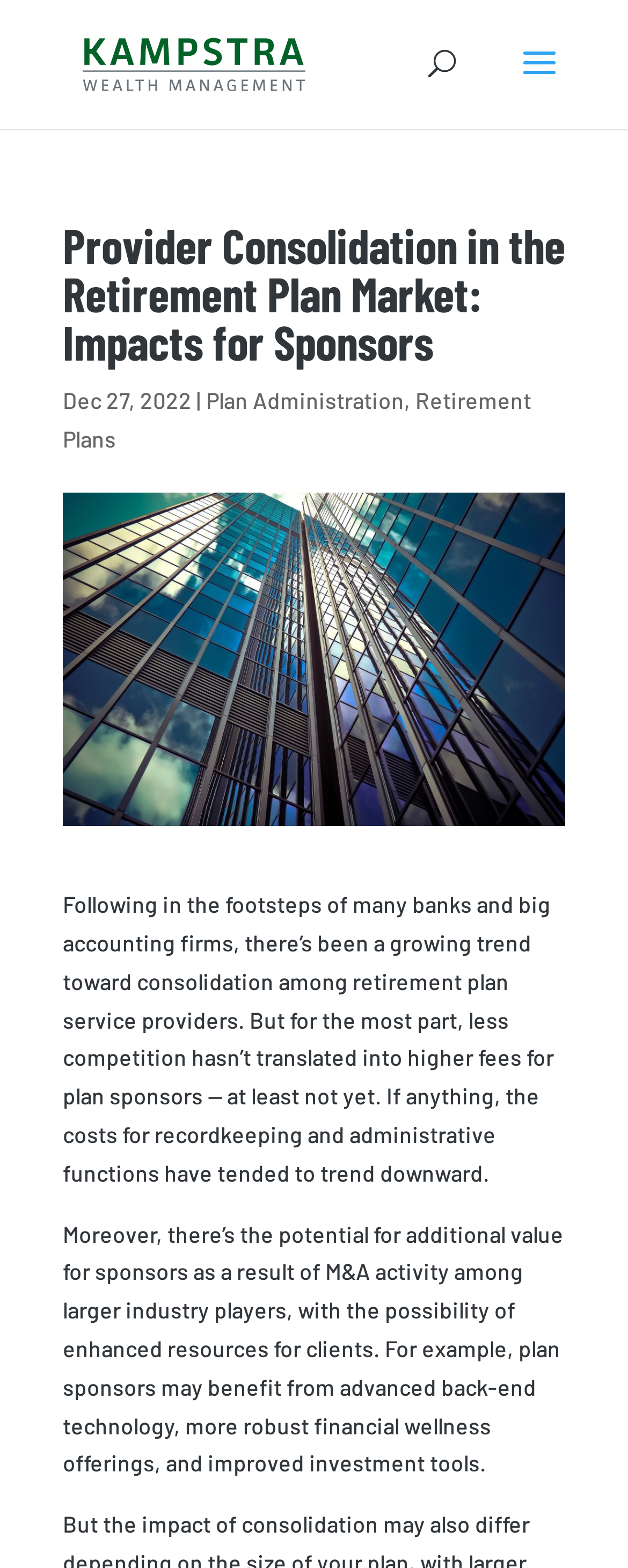Generate a comprehensive caption for the webpage you are viewing.

The webpage is about "Provider Consolidation in the Retirement Plan Market: Impacts for Sponsors" by Kampstra Wealth Management. At the top left, there is a link to Kampstra Wealth Management, accompanied by an image with the same name. Below this, there is a search bar that spans almost the entire width of the page. 

The main content of the webpage is divided into sections. The first section is a heading that spans most of the page's width, followed by a date "Dec 27, 2022" and a vertical line separator. Below this, there are two links, "Plan Administration" and "Retirement Plans", positioned side by side.

The main article begins below these links, with a paragraph discussing the trend of consolidation among retirement plan service providers and its impact on plan sponsors. This is followed by another paragraph that explores the potential benefits of this consolidation, such as enhanced resources for clients, advanced technology, and improved investment tools.